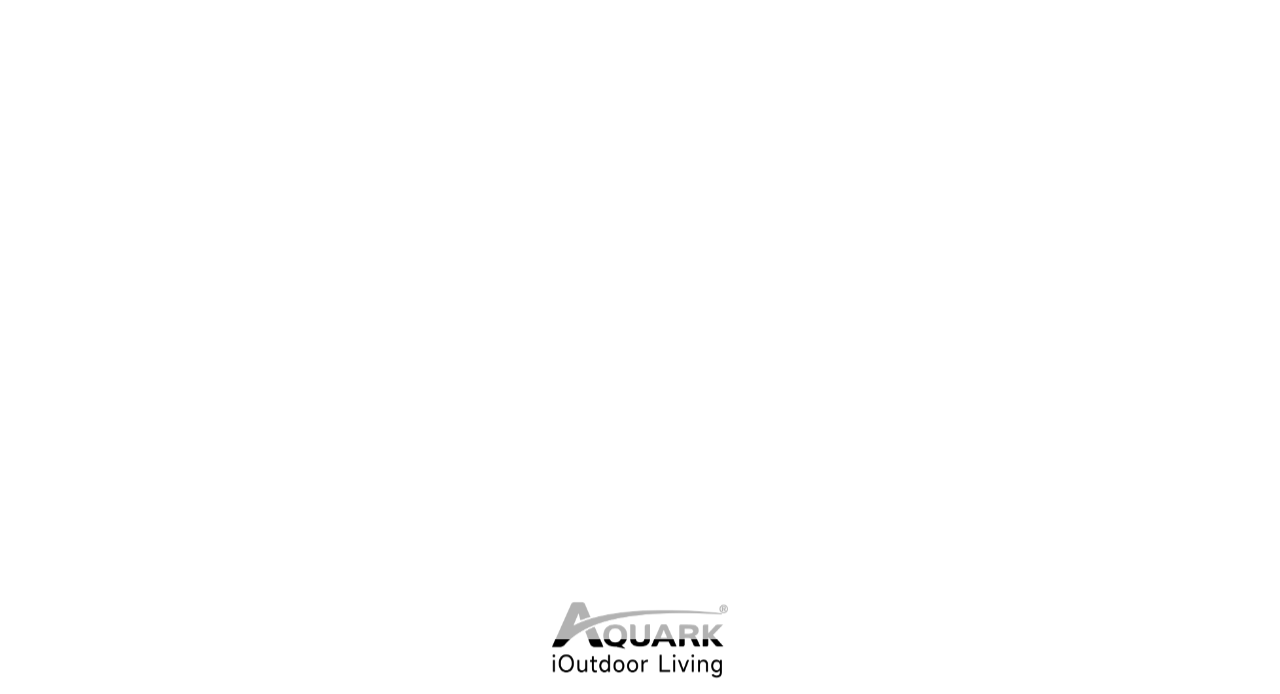Give a detailed overview of the webpage's appearance and contents.

This webpage appears to be the homepage of a company called Aquark, which specializes in pool heat pumps. At the top-left corner, there is a "Skip to content" link. Below it, there is a large horizontal navigation menu with links to "Products", "Services", "About", "BE OUR PARTNER-old", "Contact", and "en_US English". Each of these links has a corresponding icon, and the "en_US English" link has a small flag icon next to it.

On the top-right side, there is a loader image. Below the navigation menu, there is a section with three columns, each containing a heading: "TECHNOLOGY", "Services", and "About". These headings are centered and have a similar design.

On the left side, there is a vertical navigation menu with links to "TECHNOLOGY", "PRODUCTS", "SERVICES", "COMPANY", "BE OUR PARTNER", "Contact", and "en_US English". Each of these links has a small icon next to it. This menu is repeated at the bottom of the page.

At the bottom of the page, there is another section with three columns, each containing a heading: "TECHNOLOGY", "Services", and "About". These headings are centered and have a similar design to the ones above. There are also links to "Products", "BE OUR PARTNER-old", "Contact", and "en_US English" at the bottom of the page, each with a corresponding icon.

Throughout the page, there are several small flag icons, which indicate the language option "en_US English". There are no prominent images or graphics on the page, aside from the loader image and the small icons next to the links. The overall content of the page appears to be focused on providing information about the company and its products/services.